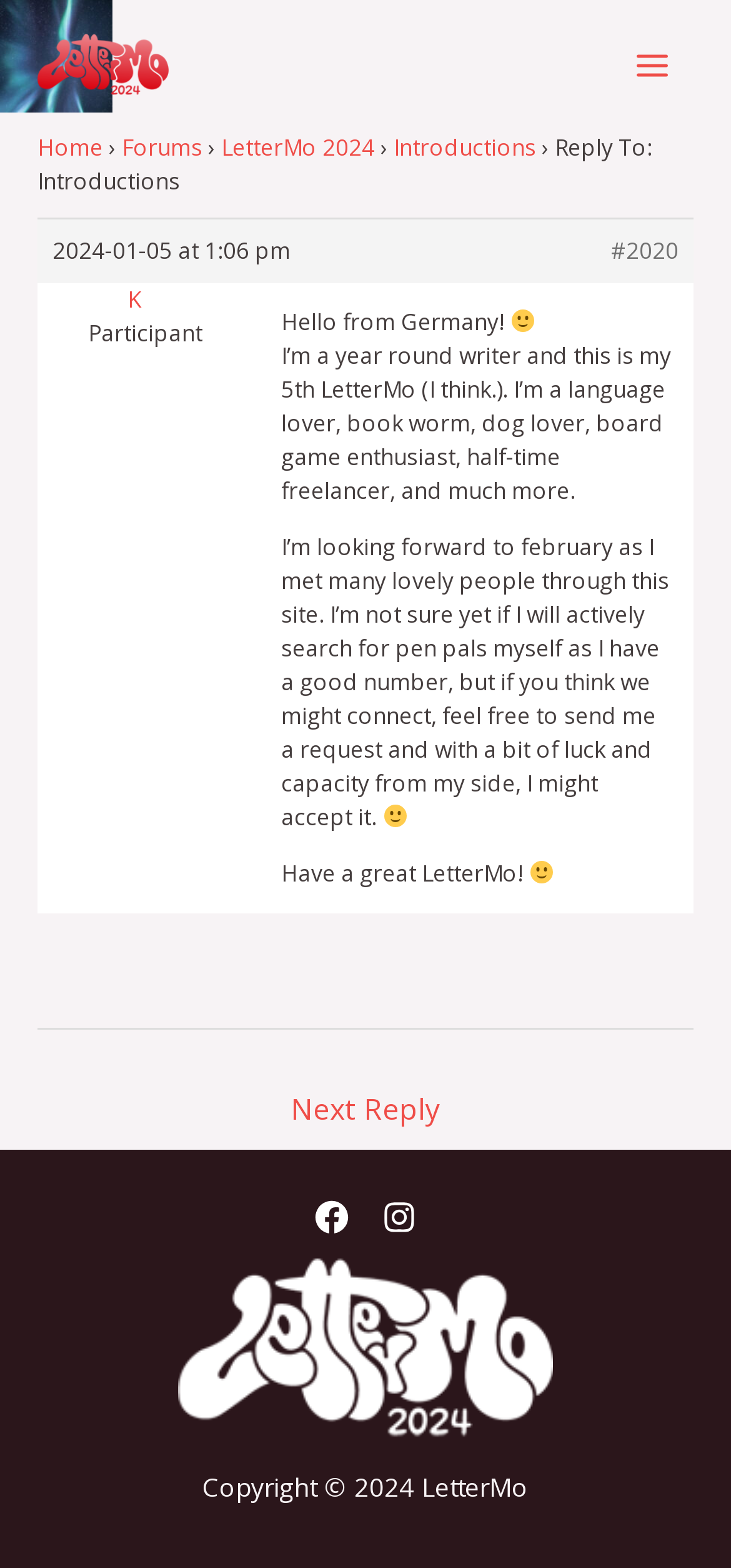Pinpoint the bounding box coordinates of the clickable area needed to execute the instruction: "Click the 'LetterMo 2024' link". The coordinates should be specified as four float numbers between 0 and 1, i.e., [left, top, right, bottom].

[0.303, 0.084, 0.513, 0.104]